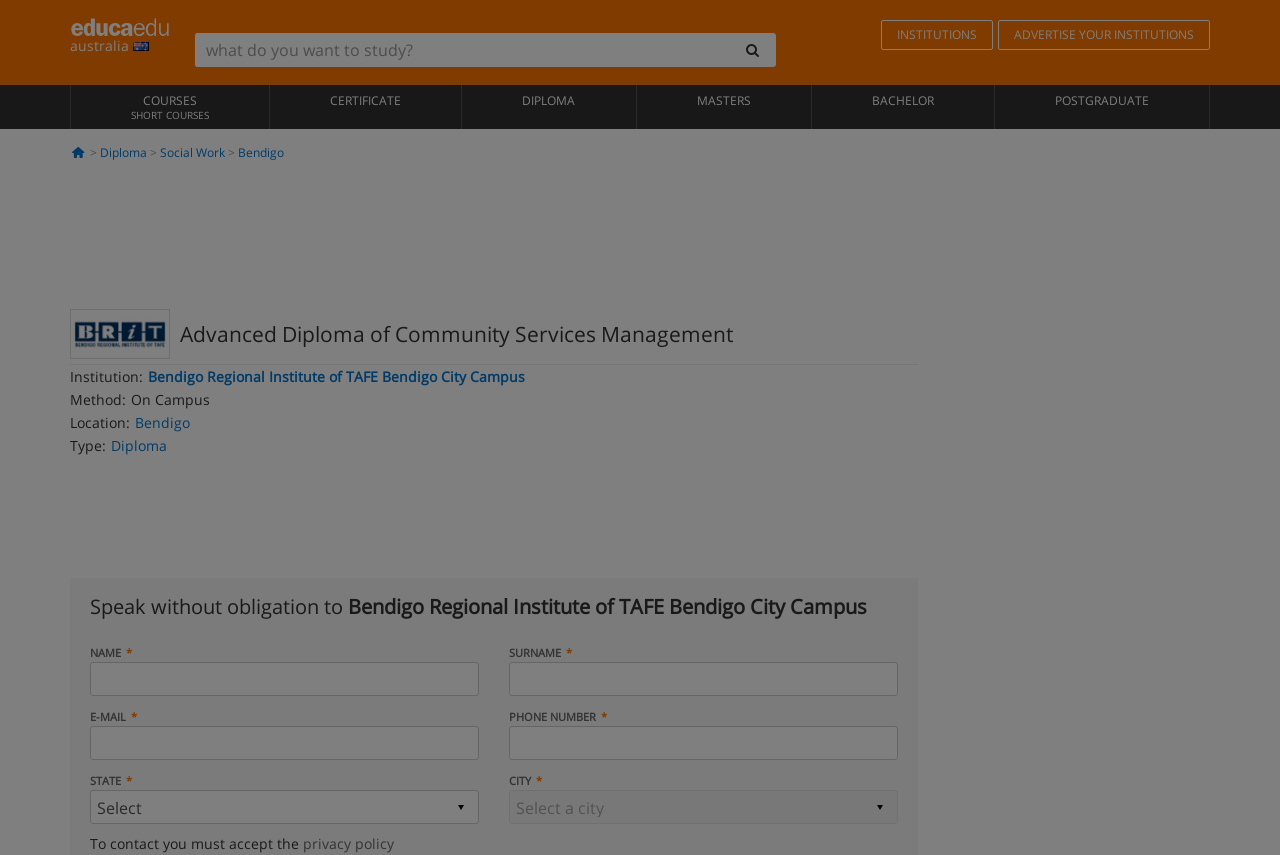Provide a thorough and detailed response to the question by examining the image: 
What is the method of study for the diploma?

I found the answer by looking at the 'Method:' section on the webpage, which mentions 'On Campus' as the method of study for the diploma.